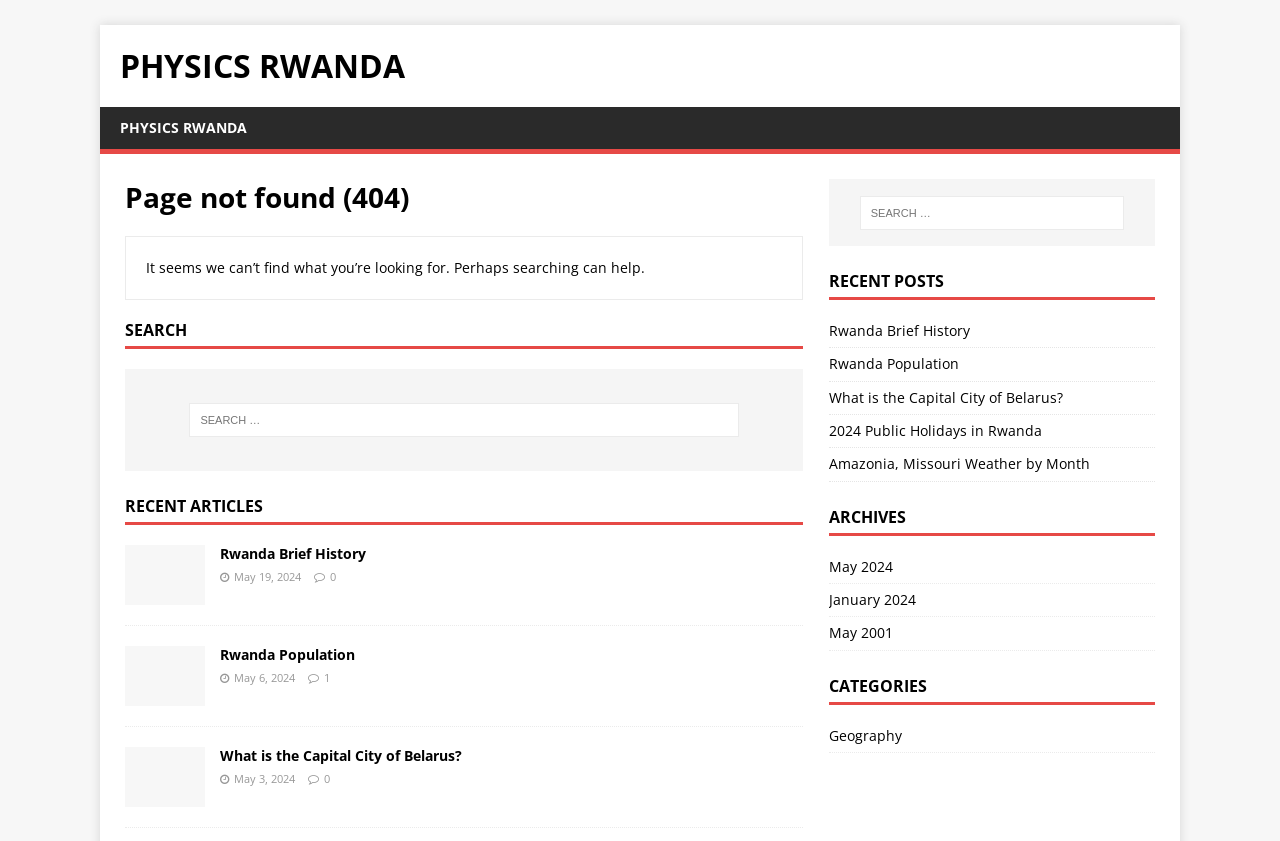Explain the webpage's design and content in an elaborate manner.

The webpage is titled "Page not found – Physics Rwanda" and appears to be an error page. At the top, there is a prominent link and heading "PHYSICS RWANDA" that spans almost the entire width of the page. Below this, there is a header section with a heading "Page not found (404)" and a brief message "It seems we can’t find what you’re looking for. Perhaps searching can help." 

To the right of this message, there is a search bar with a heading "SEARCH" and a search box labeled "Search for:". 

Below the search bar, there is a section titled "RECENT ARTICLES" that displays three articles with images, titles, and dates. The articles are arranged vertically, with the most recent one at the top. Each article has a link to the full article, a title, a date, and a view count.

On the right side of the page, there is a complementary section that spans almost the entire height of the page. This section contains a search bar at the top, followed by a section titled "RECENT POSTS" that lists five article links. Below this, there are sections titled "ARCHIVES" and "CATEGORIES" that list links to archived months and categories, respectively.